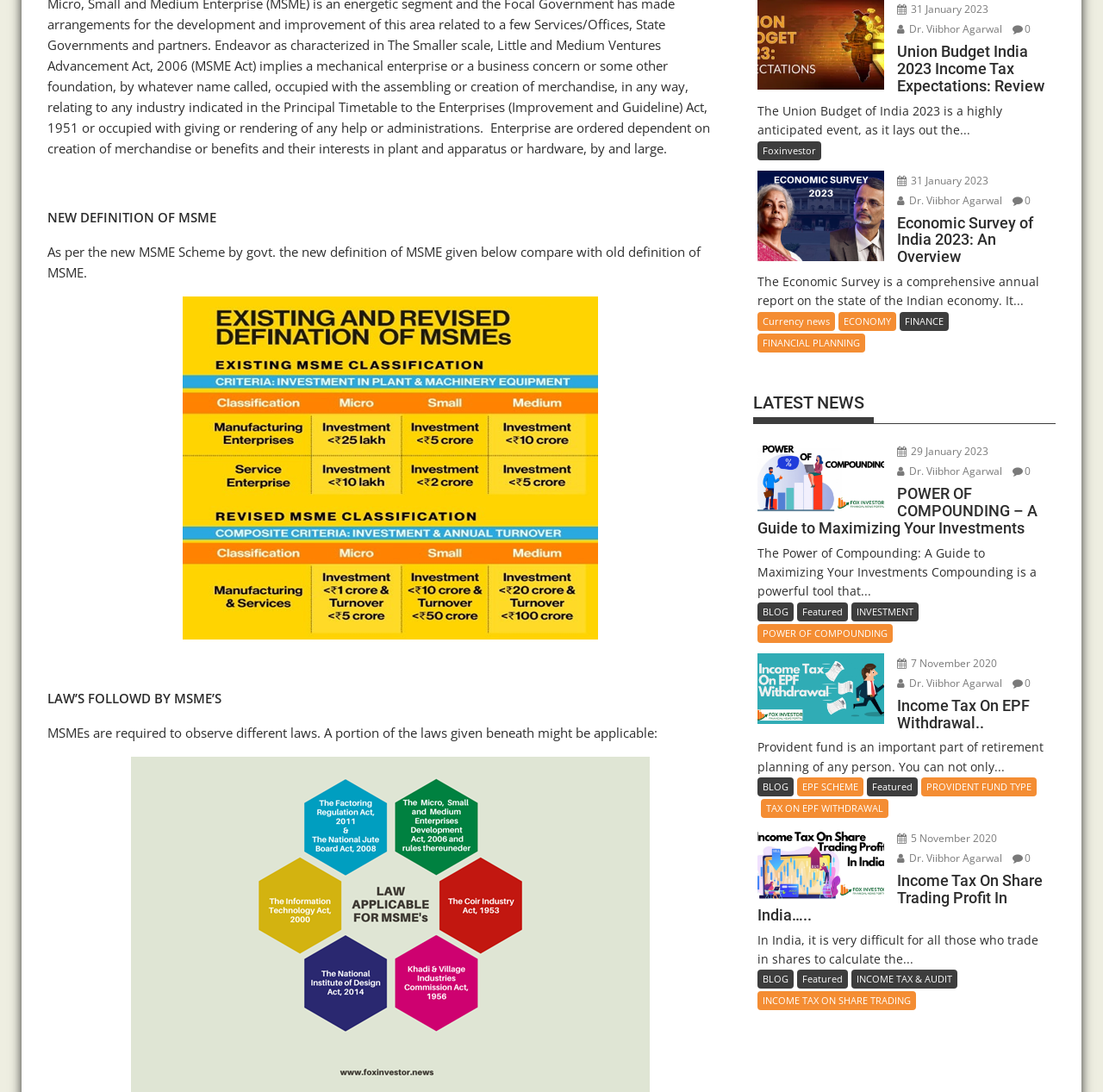Please indicate the bounding box coordinates of the element's region to be clicked to achieve the instruction: "View the news 'Income Tax On EPF Withdrawal..'". Provide the coordinates as four float numbers between 0 and 1, i.e., [left, top, right, bottom].

[0.687, 0.638, 0.953, 0.67]